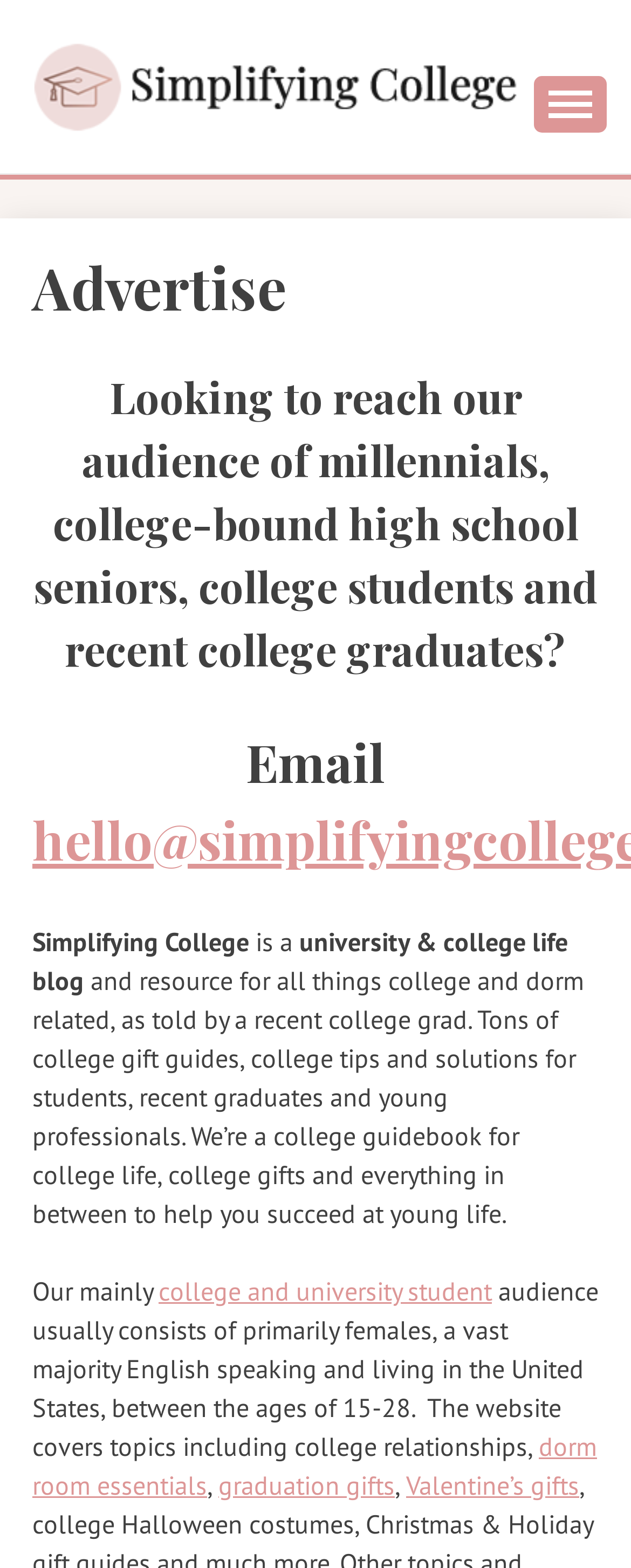What is the main topic of the blog?
Based on the image, respond with a single word or phrase.

College life